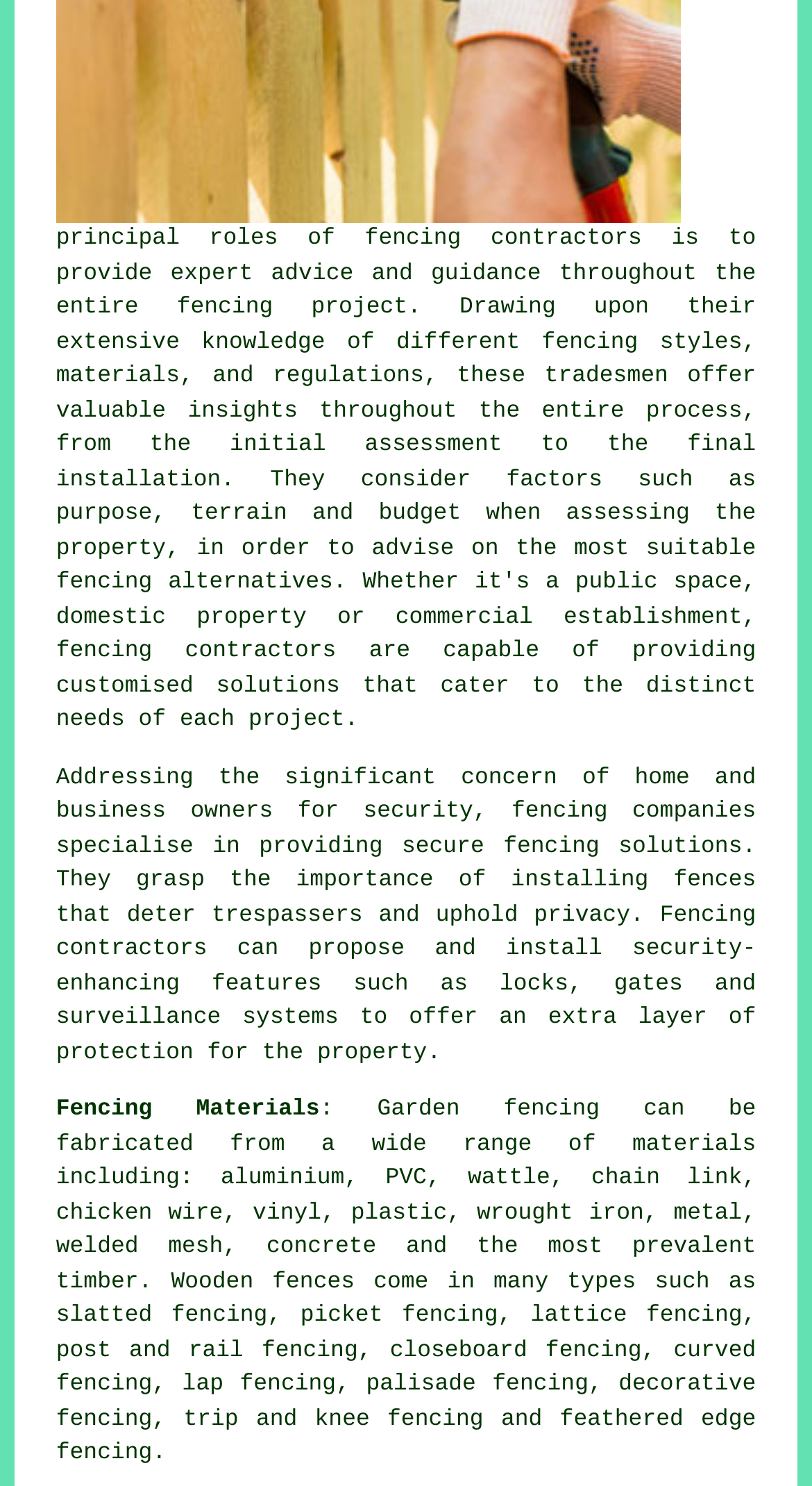Determine the bounding box coordinates of the section I need to click to execute the following instruction: "Read about wrought iron fencing". Provide the coordinates as four float numbers between 0 and 1, i.e., [left, top, right, bottom].

[0.587, 0.809, 0.793, 0.825]